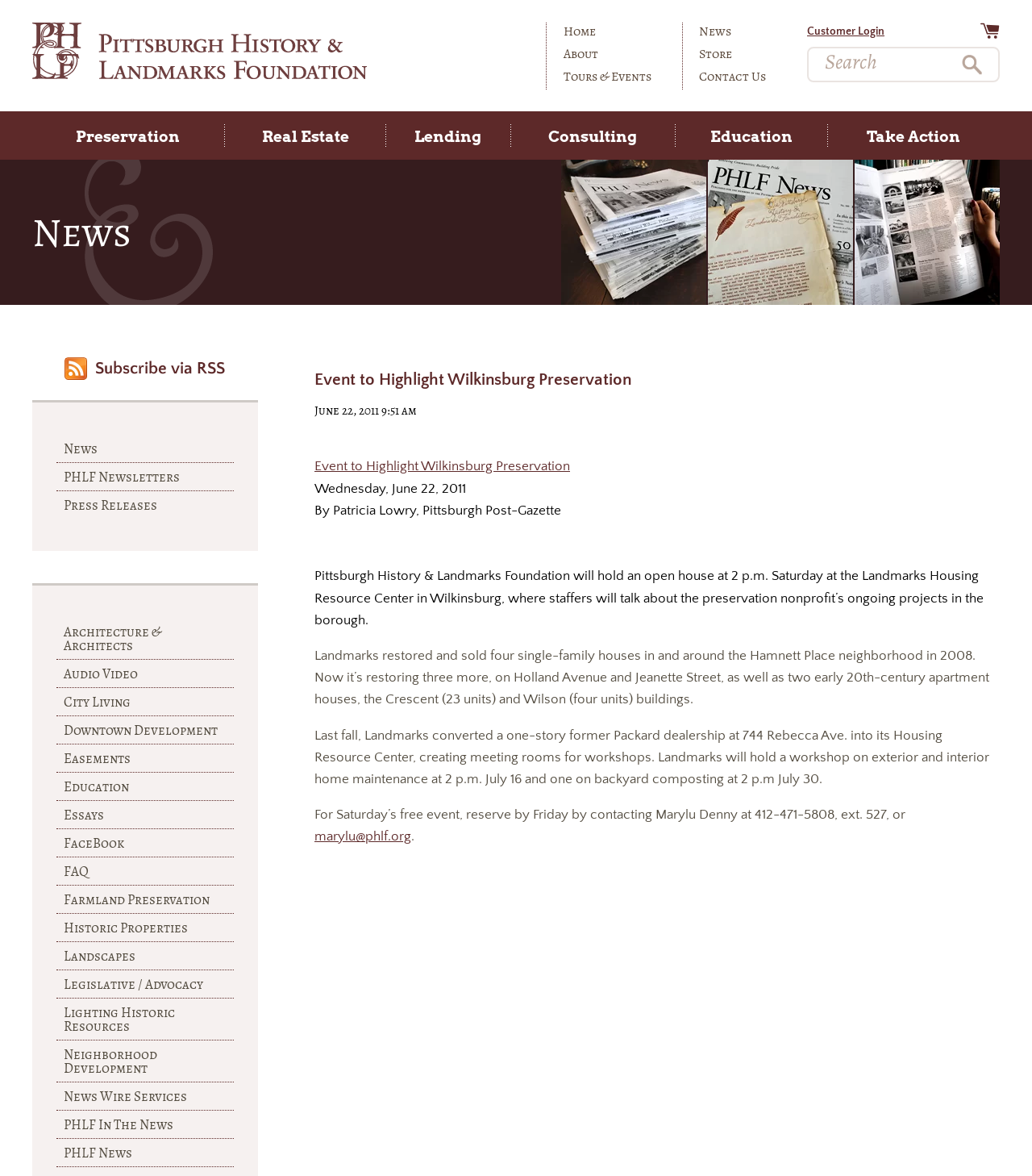Based on the element description, predict the bounding box coordinates (top-left x, top-left y, bottom-right x, bottom-right y) for the UI element in the screenshot: Real Estate

[0.218, 0.095, 0.374, 0.136]